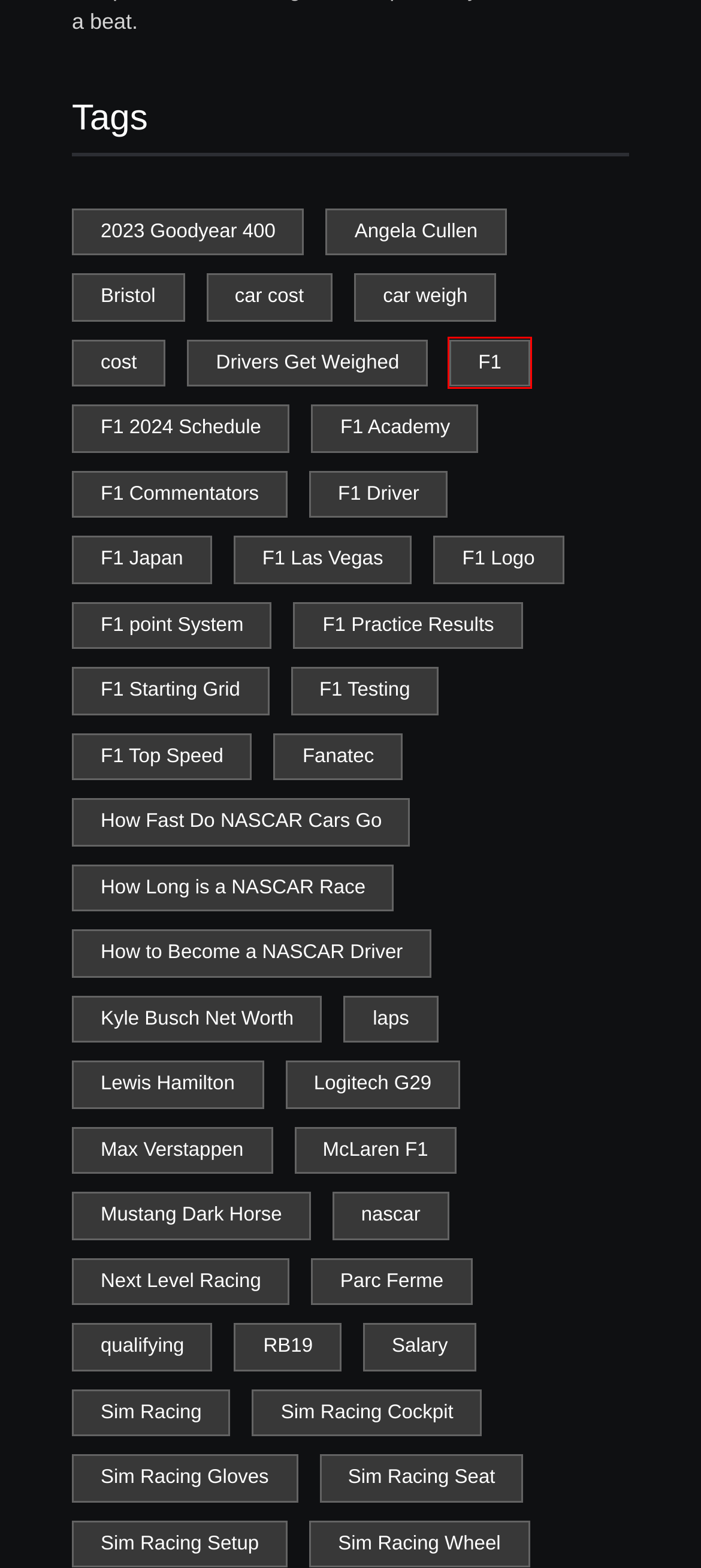You are presented with a screenshot of a webpage that includes a red bounding box around an element. Determine which webpage description best matches the page that results from clicking the element within the red bounding box. Here are the candidates:
A. nascar - F1 Racing News, Schedule & Blog
B. Drivers Get Weighed - F1 Racing News, Schedule & Blog
C. F1 Practice Results - F1 Racing News, Schedule & Blog
D. Angela Cullen - F1 Racing News, Schedule & Blog
E. F1 - F1 Racing News, Schedule & Blog
F. F1 Driver - F1 Racing News, Schedule & Blog
G. How Long is a NASCAR Race - F1 Racing News, Schedule & Blog
H. Fanatec - F1 Racing News, Schedule & Blog

E